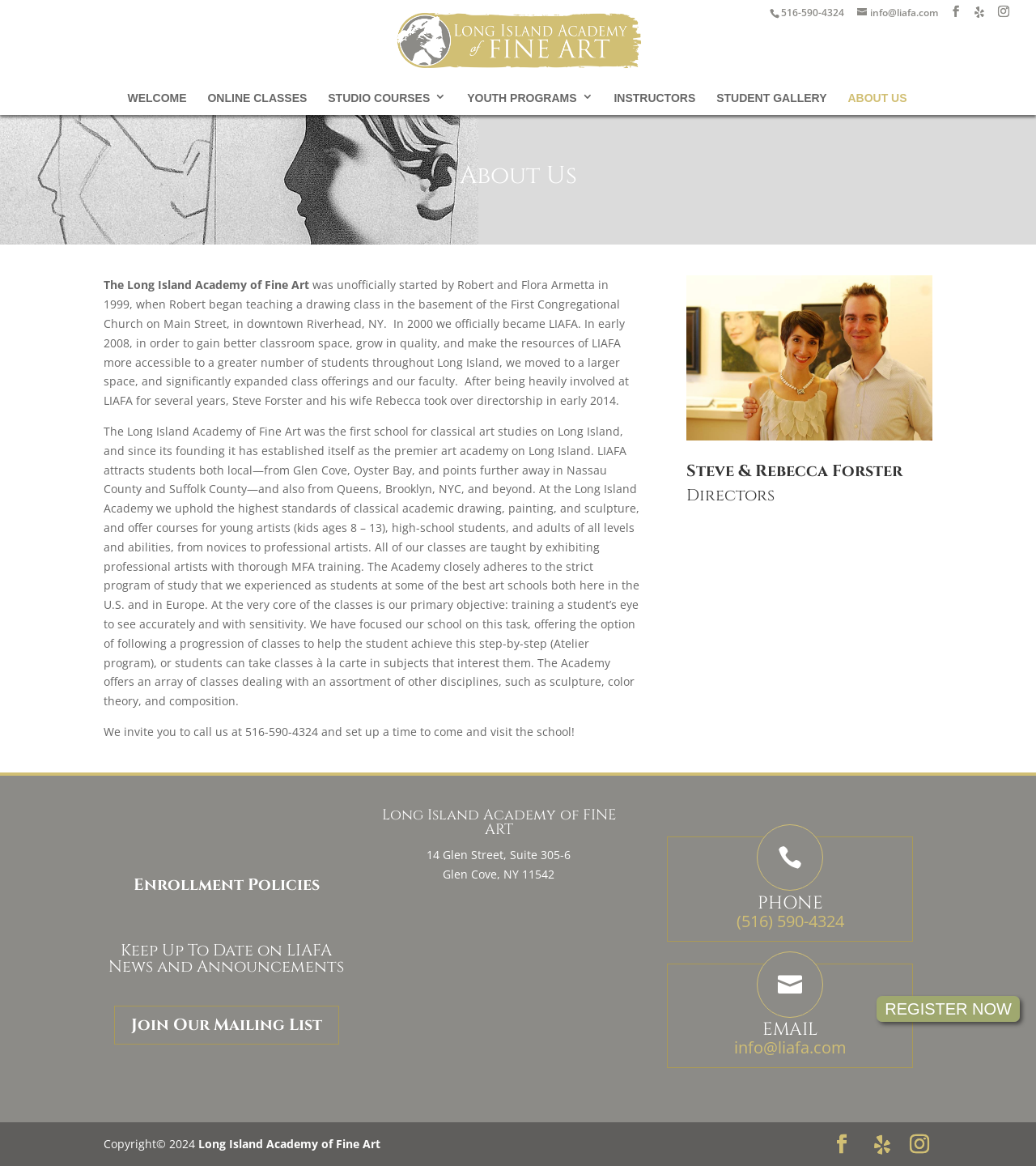What is the email address of LIAFA?
Based on the visual content, answer with a single word or a brief phrase.

info@liafa.com